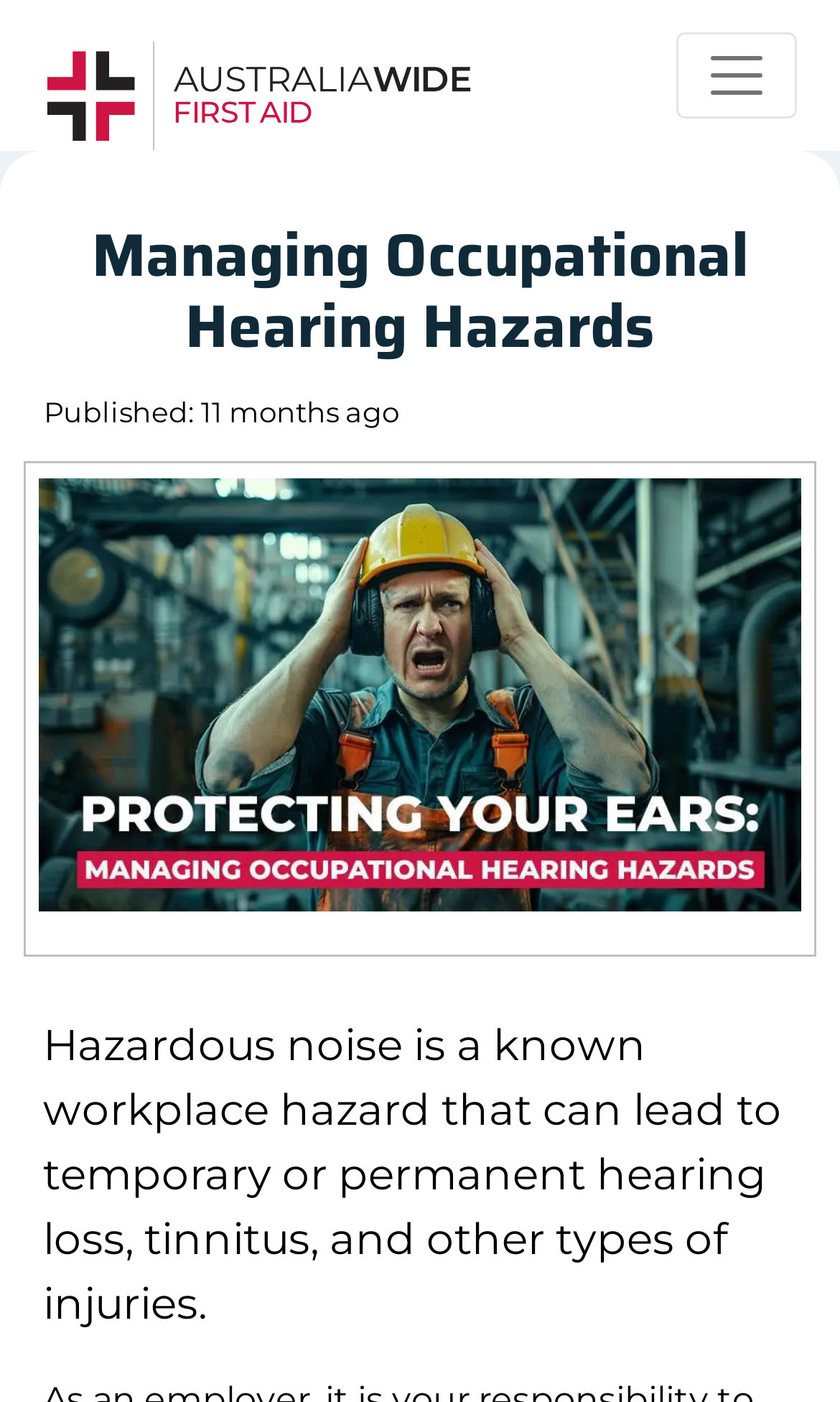From the screenshot, find the bounding box of the UI element matching this description: "alt="Australia Wide First Aid"". Supply the bounding box coordinates in the form [left, top, right, bottom], each a float between 0 and 1.

[0.051, 0.011, 0.564, 0.126]